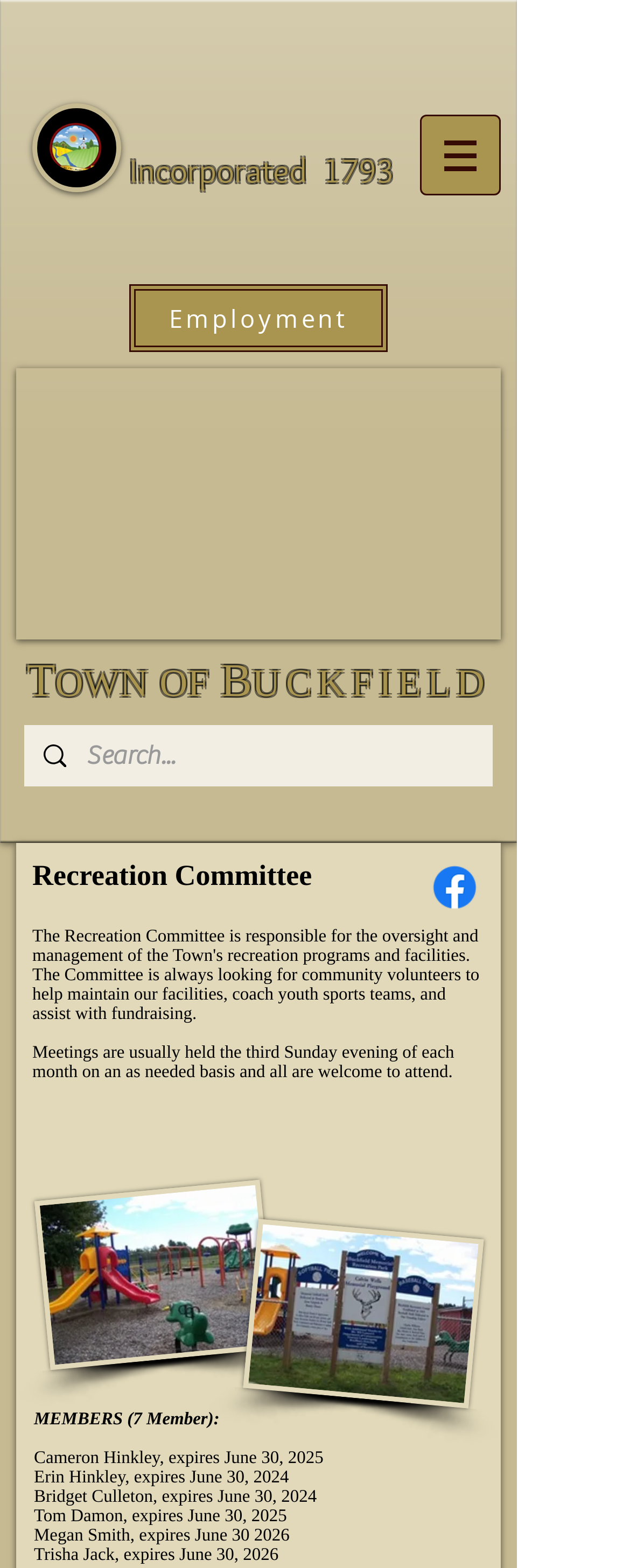Using the provided element description "aria-label="Search..." name="q" placeholder="Search..."", determine the bounding box coordinates of the UI element.

[0.137, 0.462, 0.685, 0.502]